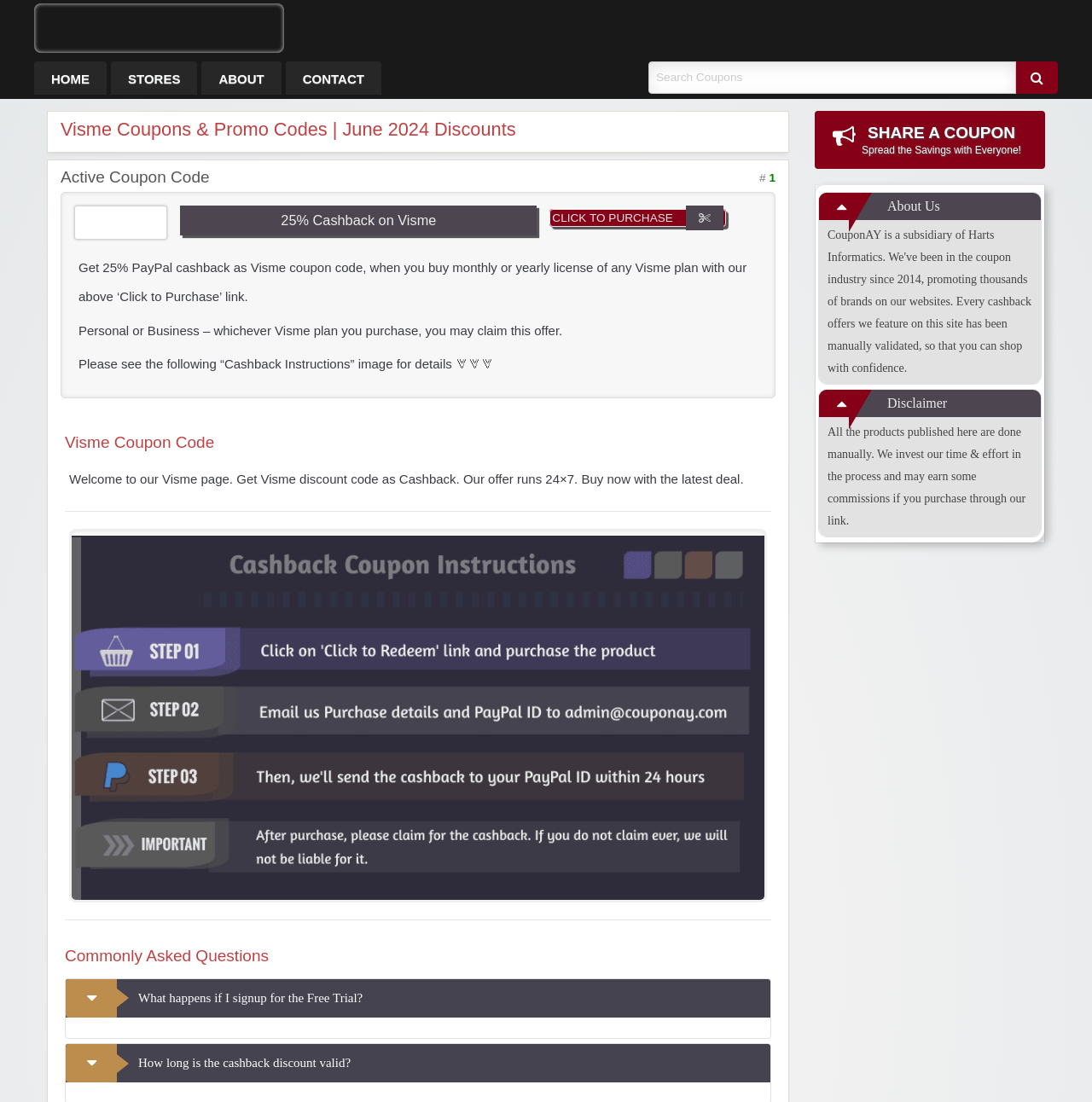Identify the bounding box coordinates of the area you need to click to perform the following instruction: "Search for coupons".

[0.594, 0.056, 0.969, 0.085]